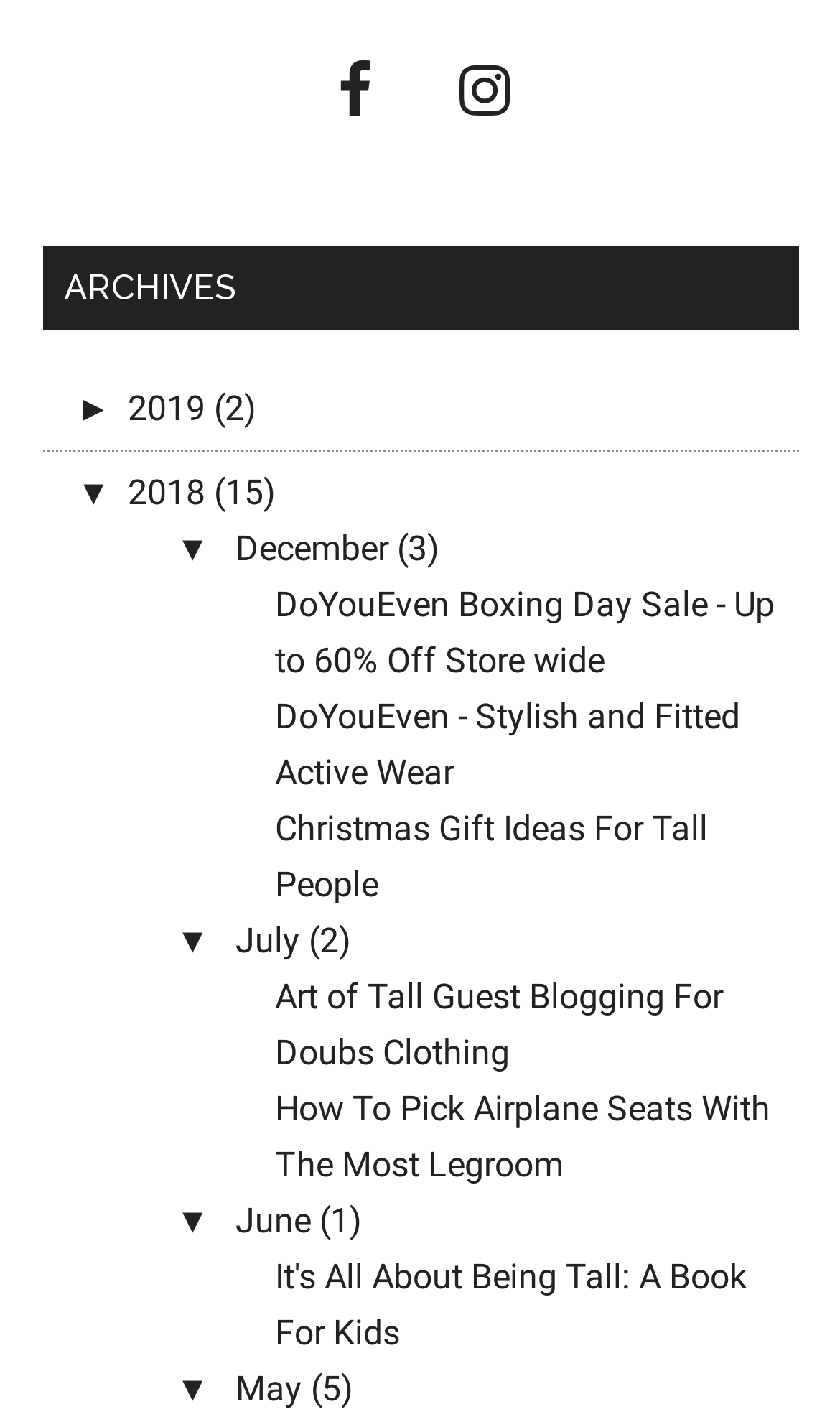How many social media links are there?
Using the image provided, answer with just one word or phrase.

2